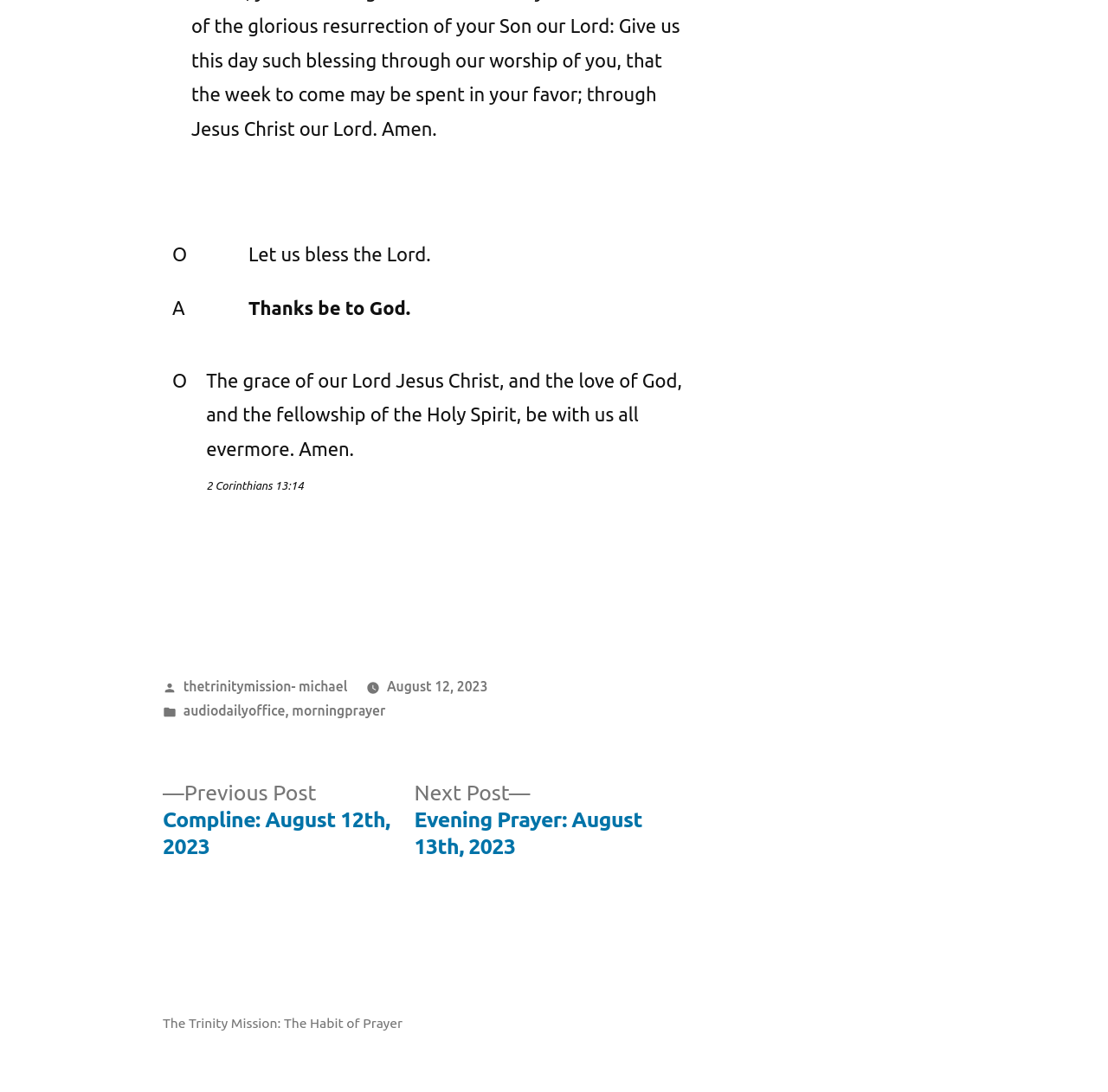Please identify the bounding box coordinates of the clickable element to fulfill the following instruction: "Click on the 'Previous post: Compline: August 12th, 2023' link". The coordinates should be four float numbers between 0 and 1, i.e., [left, top, right, bottom].

[0.147, 0.715, 0.352, 0.786]